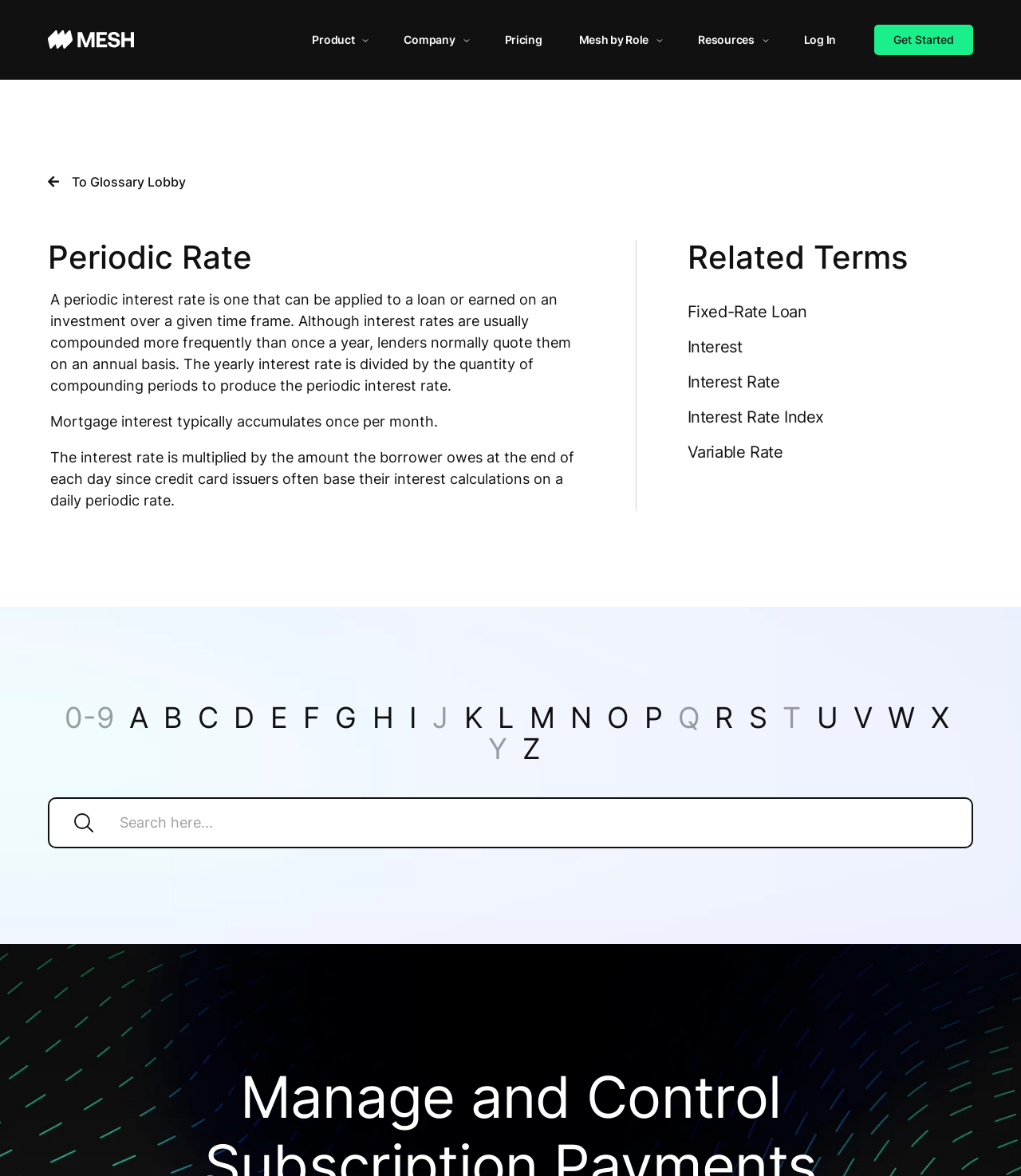From the image, can you give a detailed response to the question below:
What is the related term to 'Interest Rate' on the webpage?

The webpage provides a section on related terms, which includes links to other definitions such as Fixed-Rate Loan, Interest, Interest Rate Index, and Variable Rate. These terms are related to the concept of periodic rate and are provided as additional resources for users.